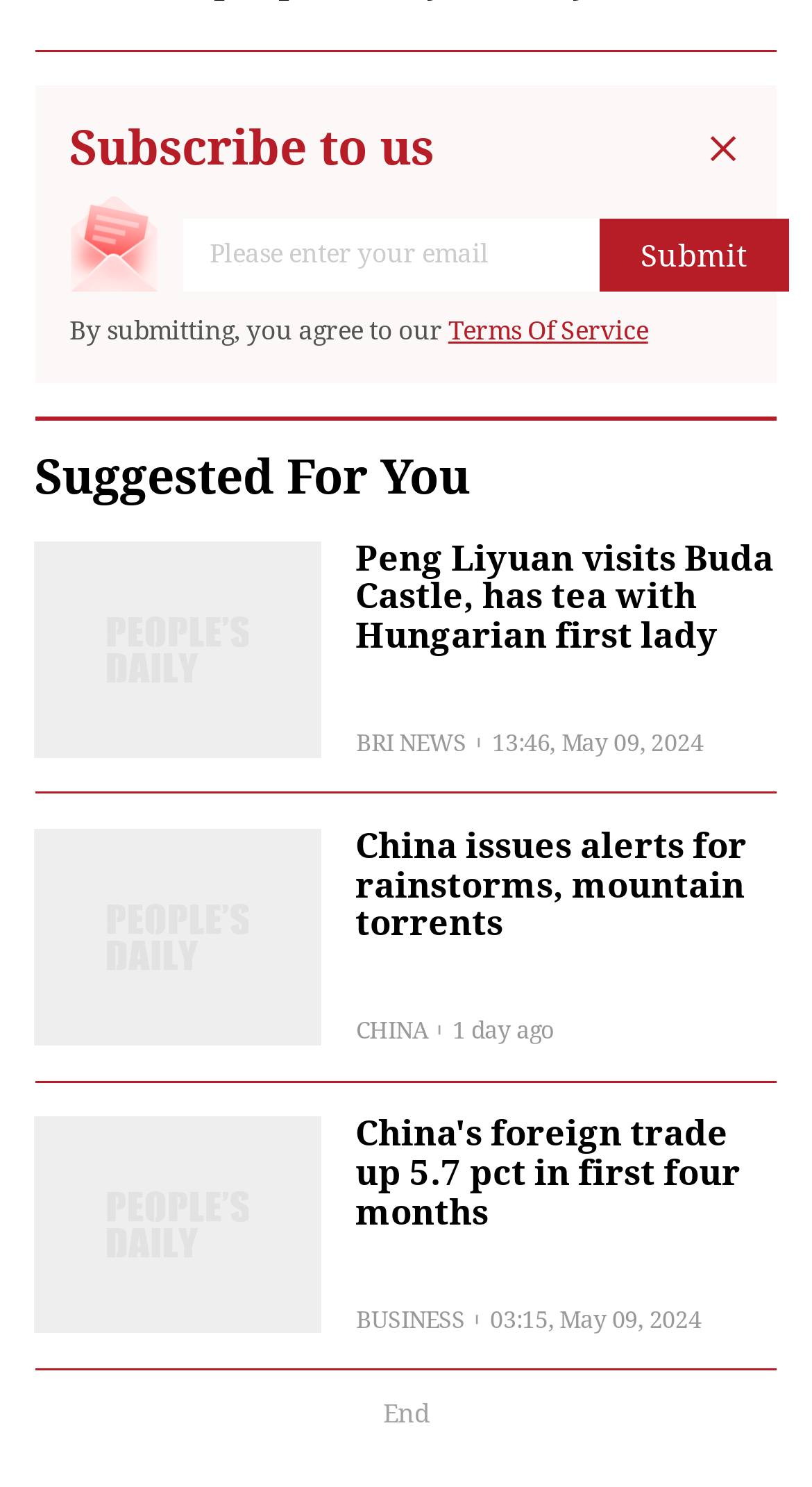What is the position of the 'End' button?
Using the image provided, answer with just one word or phrase.

Bottom